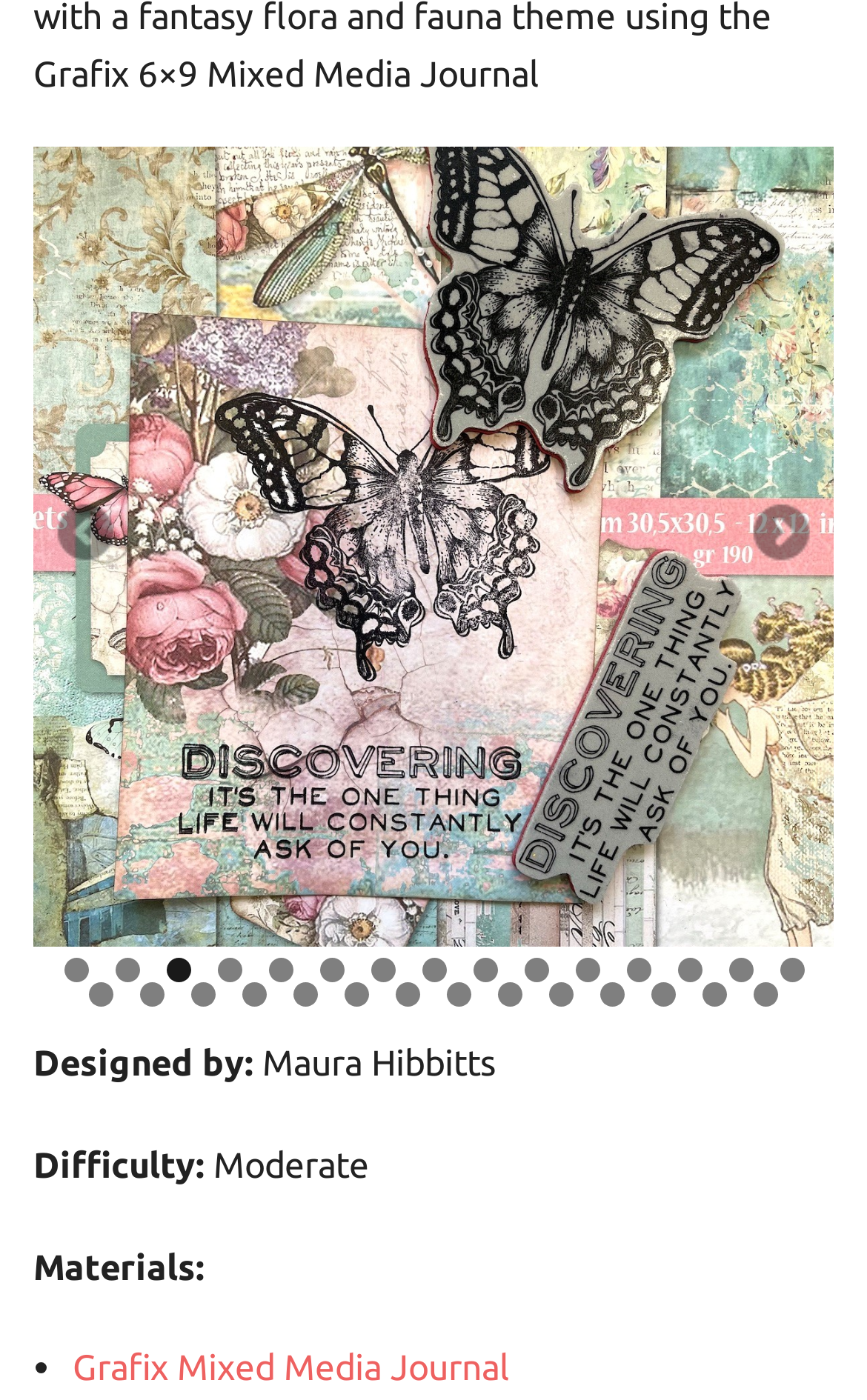Given the description: "6", determine the bounding box coordinates of the UI element. The coordinates should be formatted as four float numbers between 0 and 1, [left, top, right, bottom].

[0.368, 0.685, 0.396, 0.702]